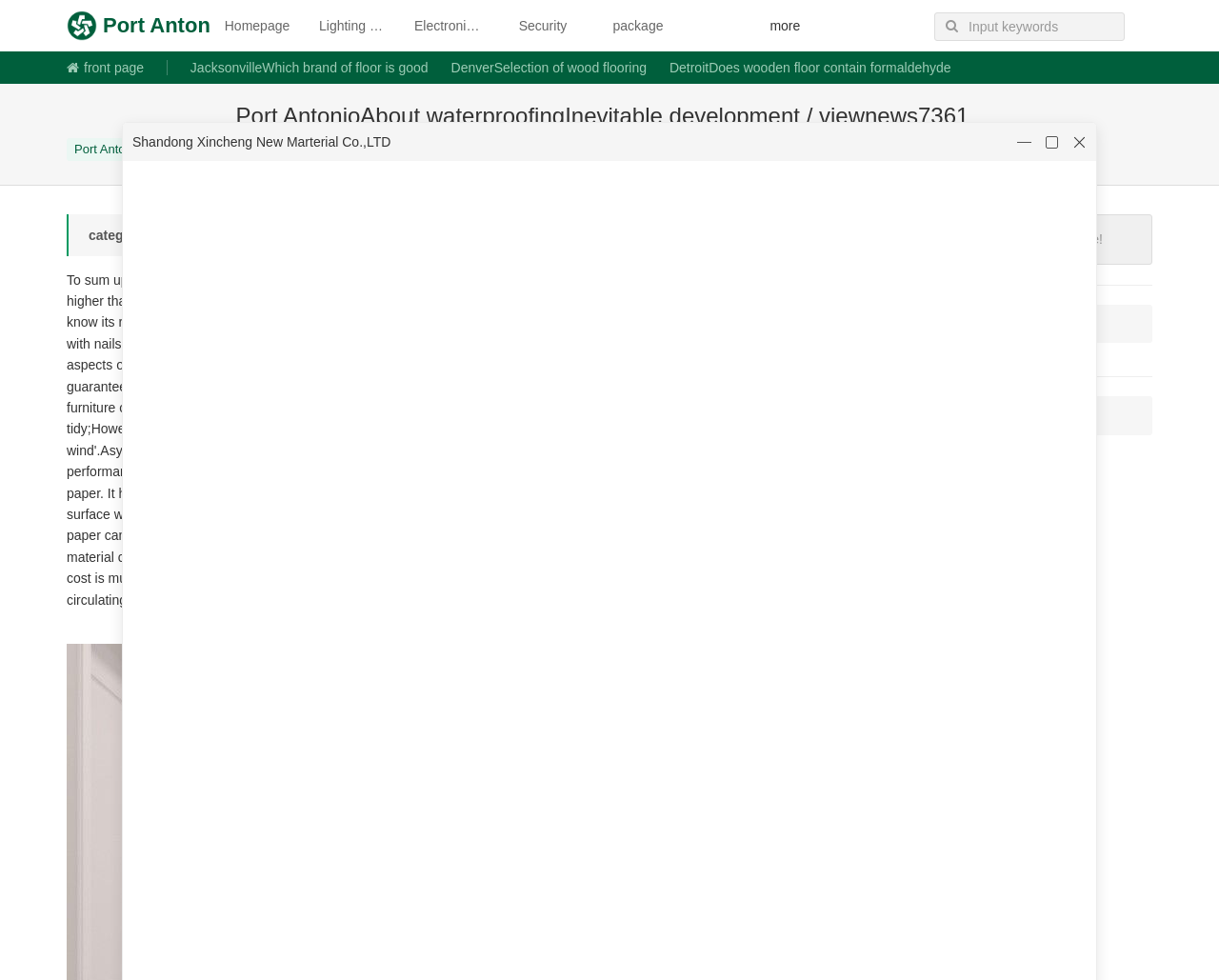Determine the bounding box coordinates for the region that must be clicked to execute the following instruction: "go to 'Environmental protection' page".

[0.488, 0.262, 0.559, 0.315]